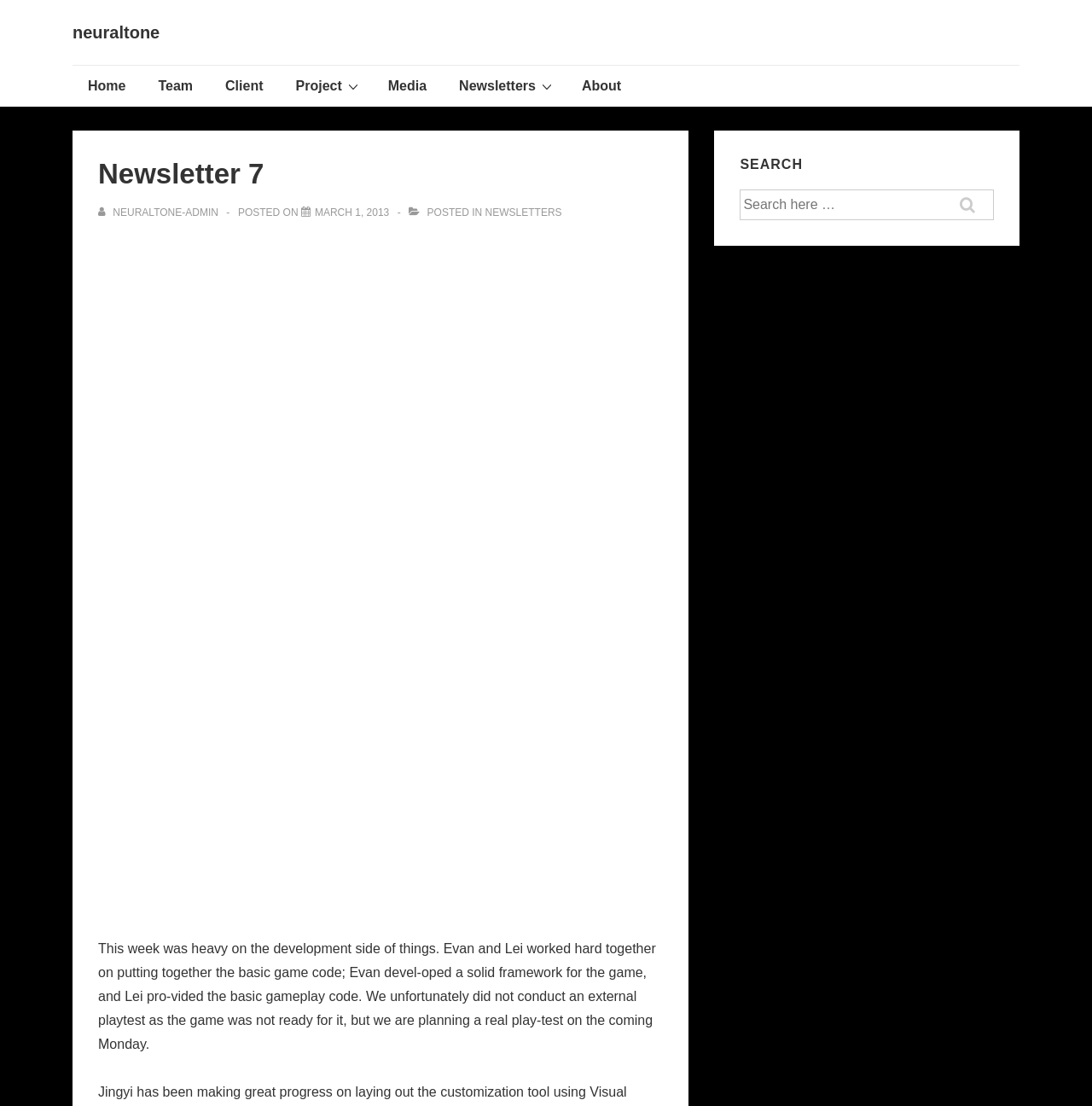Locate the bounding box coordinates of the element's region that should be clicked to carry out the following instruction: "go to home page". The coordinates need to be four float numbers between 0 and 1, i.e., [left, top, right, bottom].

[0.066, 0.059, 0.129, 0.096]